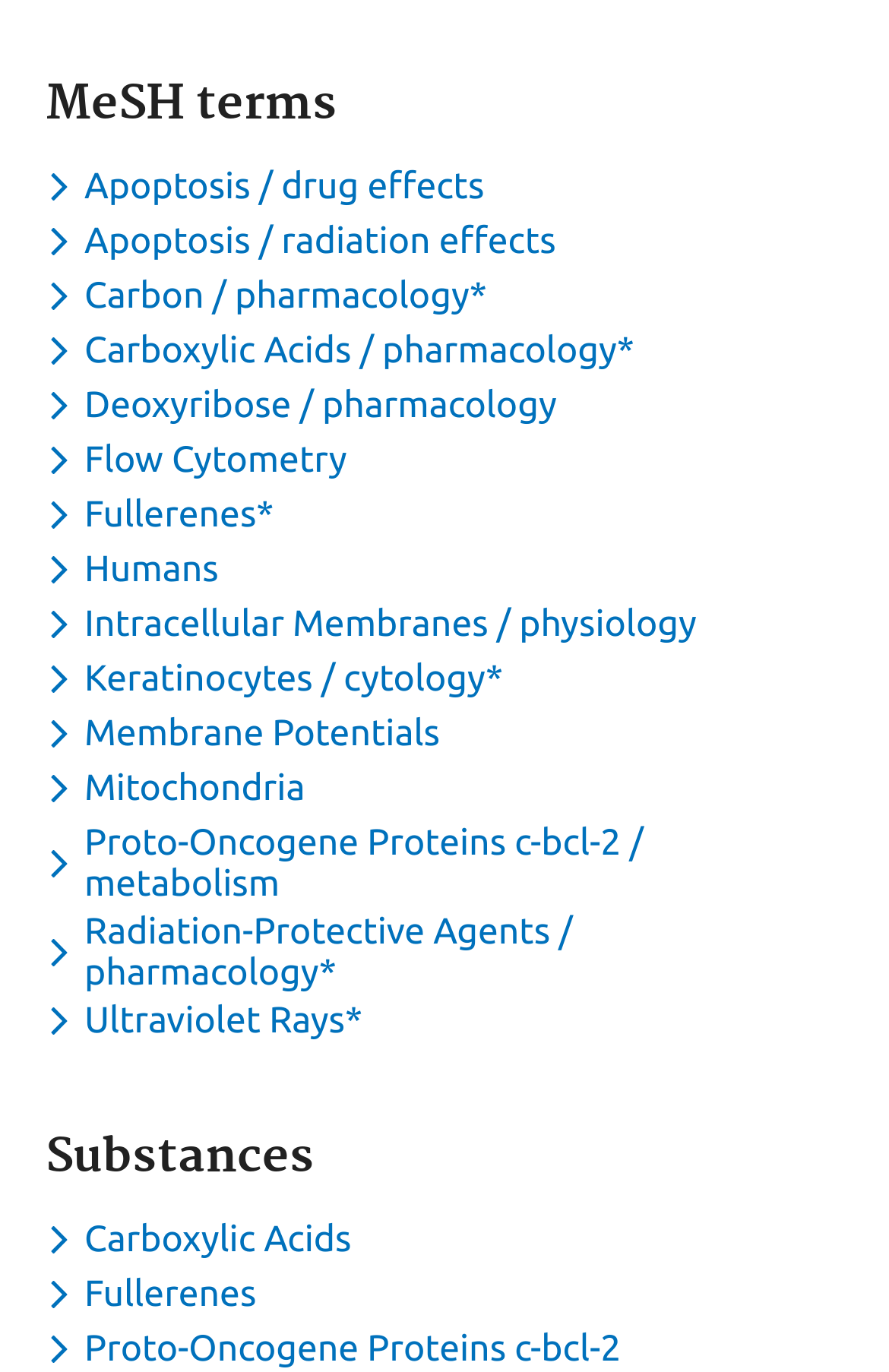What is the first MeSH term?
Based on the image, provide a one-word or brief-phrase response.

Apoptosis / drug effects